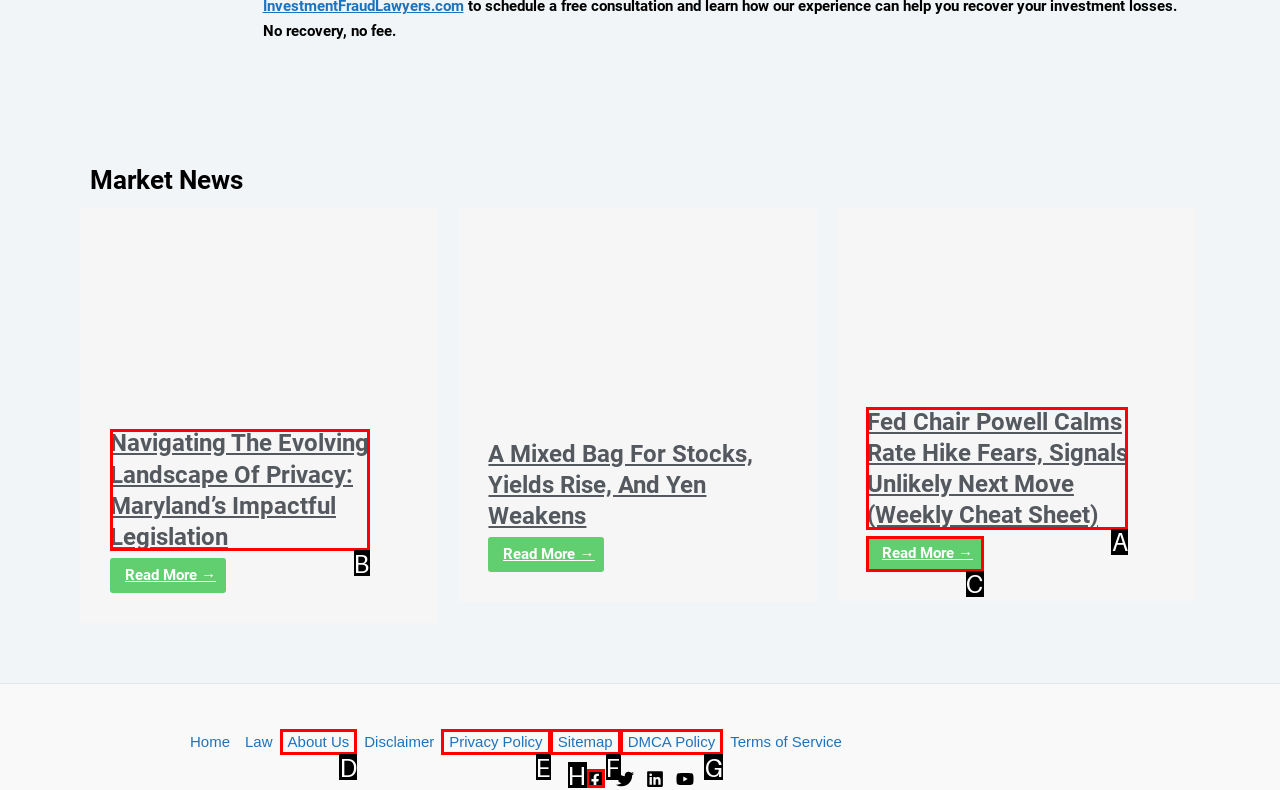Which HTML element should be clicked to fulfill the following task: Read Fed Chair Powell Calms Rate Hike Fears, Signals Unlikely Next Move?
Reply with the letter of the appropriate option from the choices given.

C